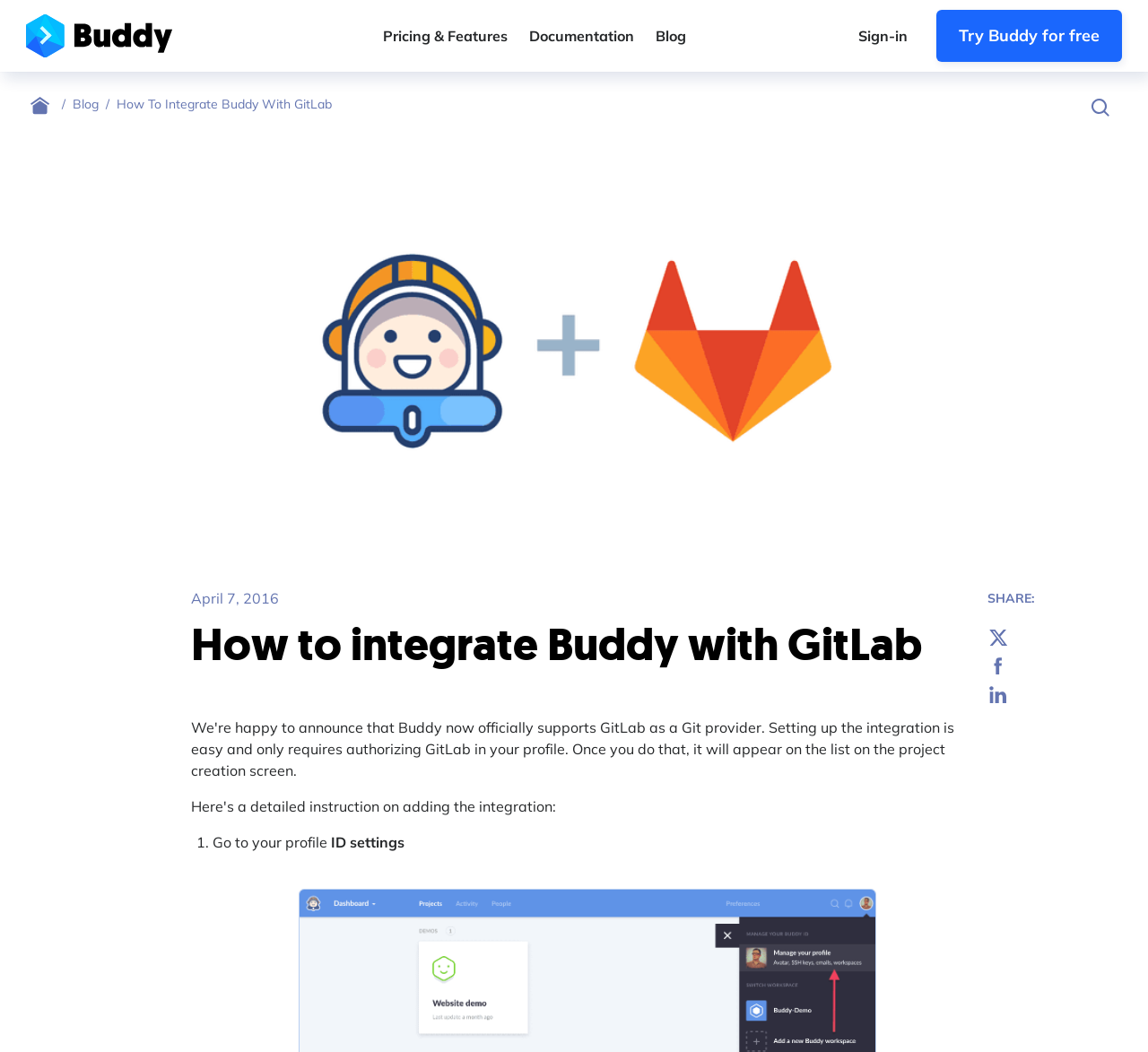Given the element description "Try Buddy for free", identify the bounding box of the corresponding UI element.

[0.816, 0.009, 0.977, 0.059]